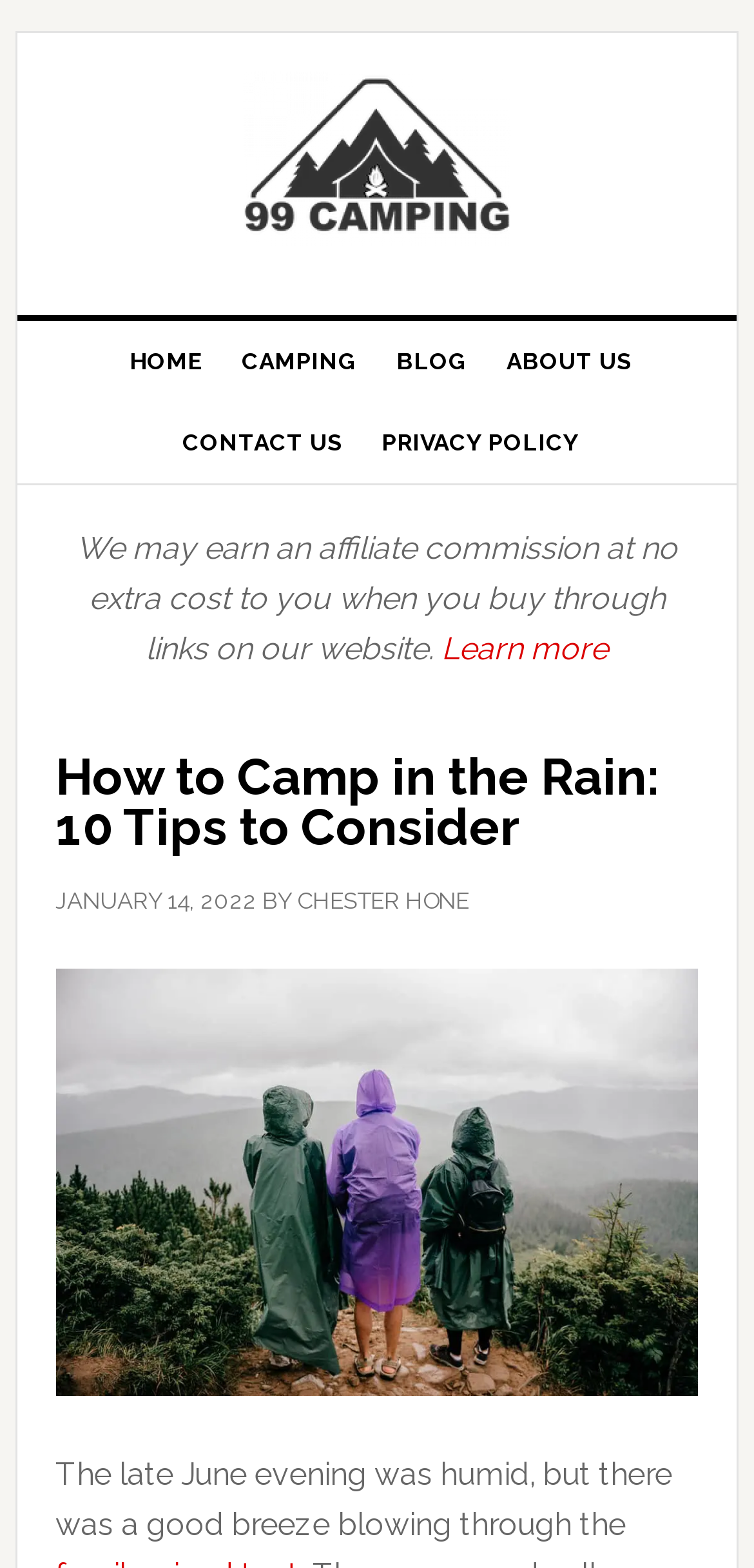Find the bounding box coordinates of the area to click in order to follow the instruction: "learn more about affiliate commission".

[0.586, 0.402, 0.806, 0.425]